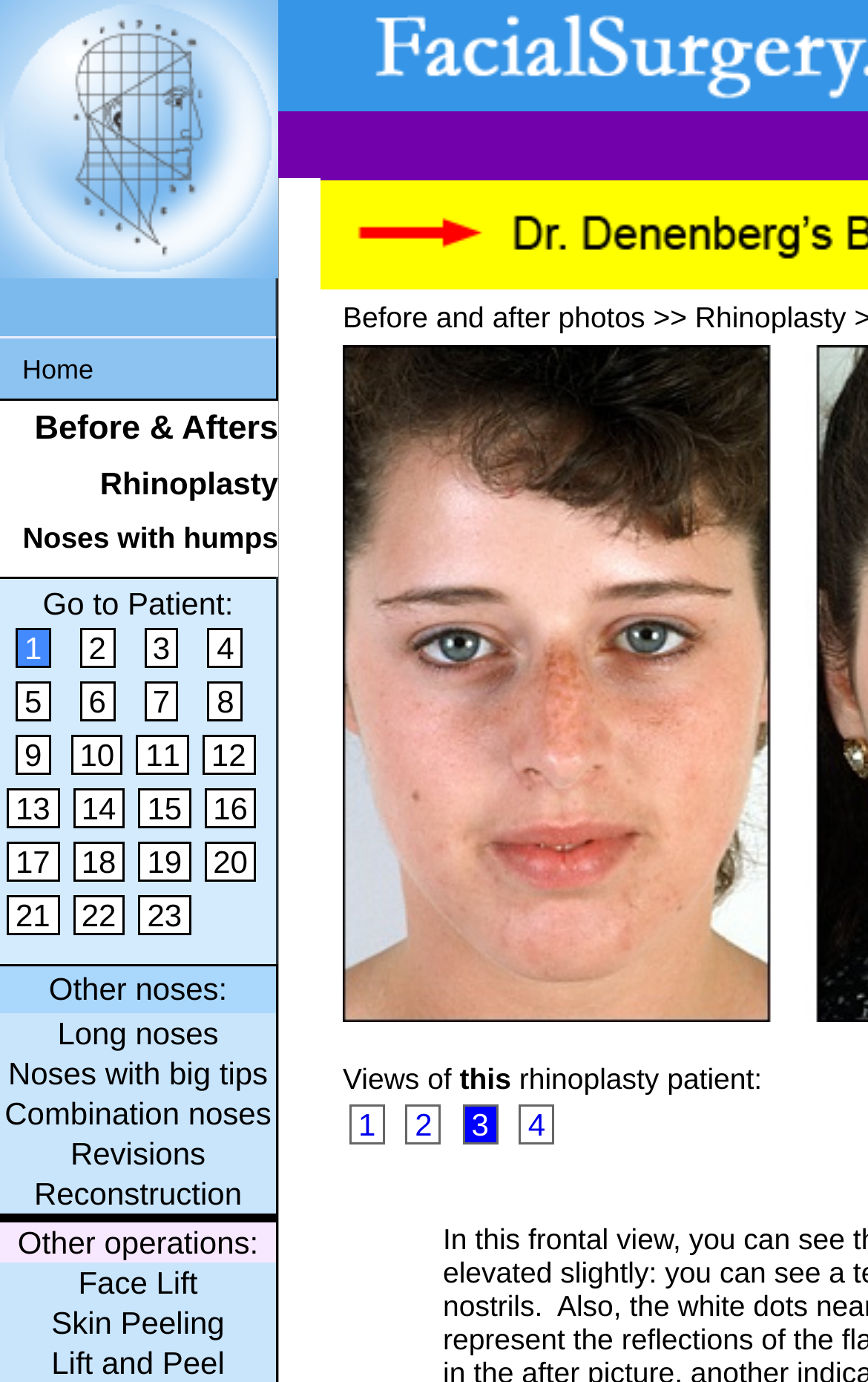Given the description "5", determine the bounding box of the corresponding UI element.

[0.018, 0.493, 0.058, 0.522]